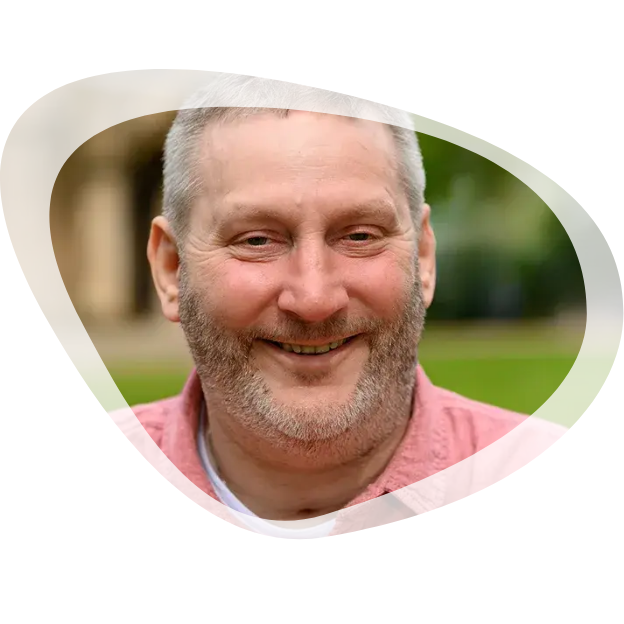Refer to the image and answer the question with as much detail as possible: What is the tone of Steven's expression?

The caption highlights Steven's genuine smile, which conveys a sense of friendliness and approachability, reflecting his calm and confident demeanor.